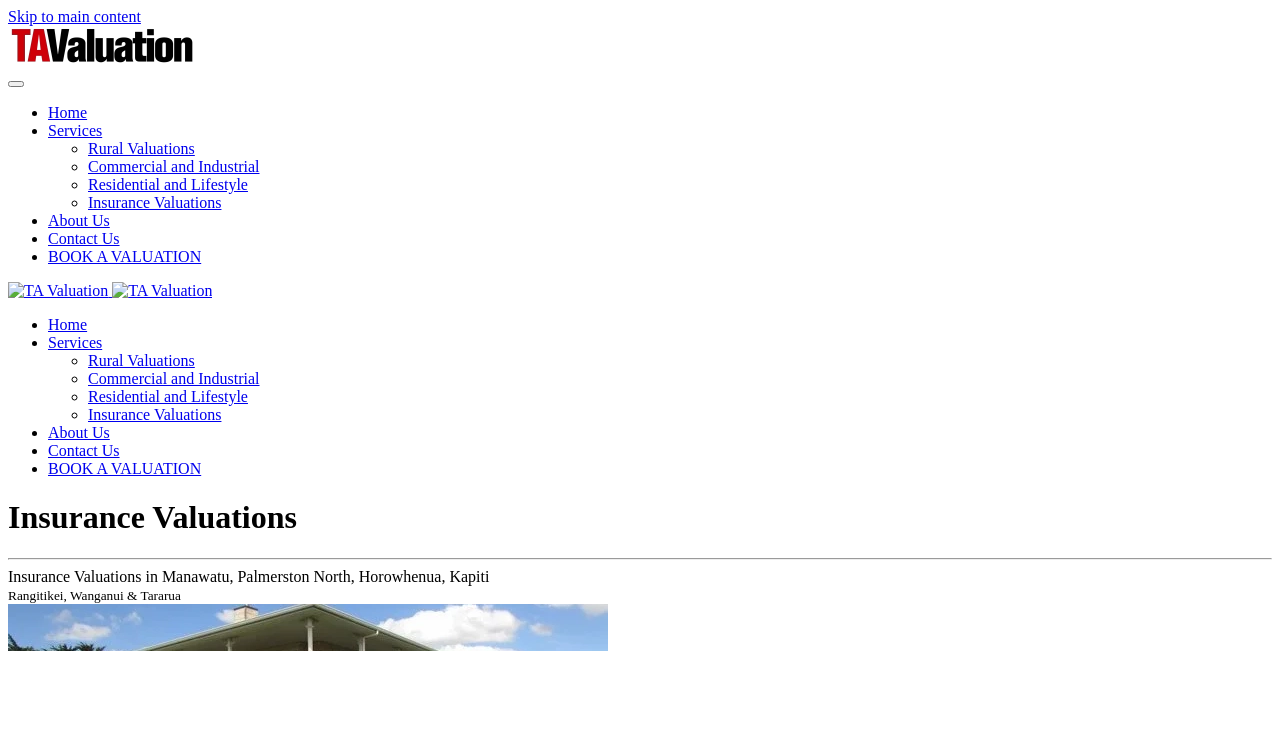Given the element description Insurance Valuations, specify the bounding box coordinates of the corresponding UI element in the format (top-left x, top-left y, bottom-right x, bottom-right y). All values must be between 0 and 1.

[0.069, 0.261, 0.173, 0.284]